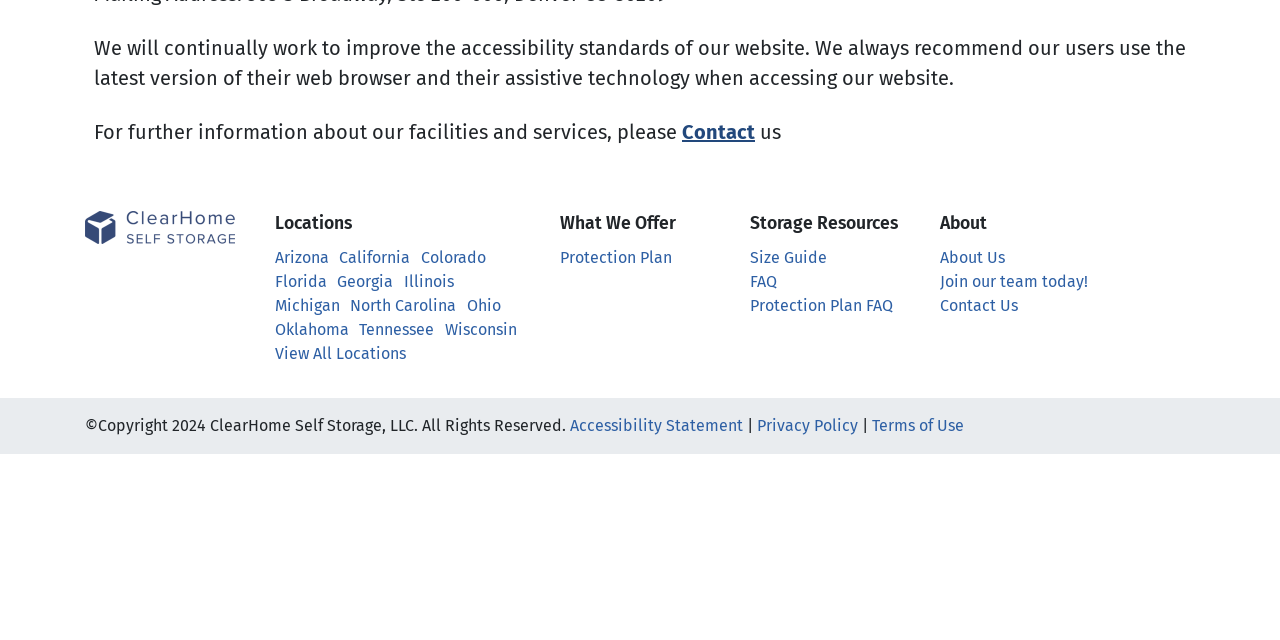Can you find the bounding box coordinates for the UI element given this description: "alt="ClearHome Self Storage, LLC""? Provide the coordinates as four float numbers between 0 and 1: [left, top, right, bottom].

[0.066, 0.339, 0.184, 0.369]